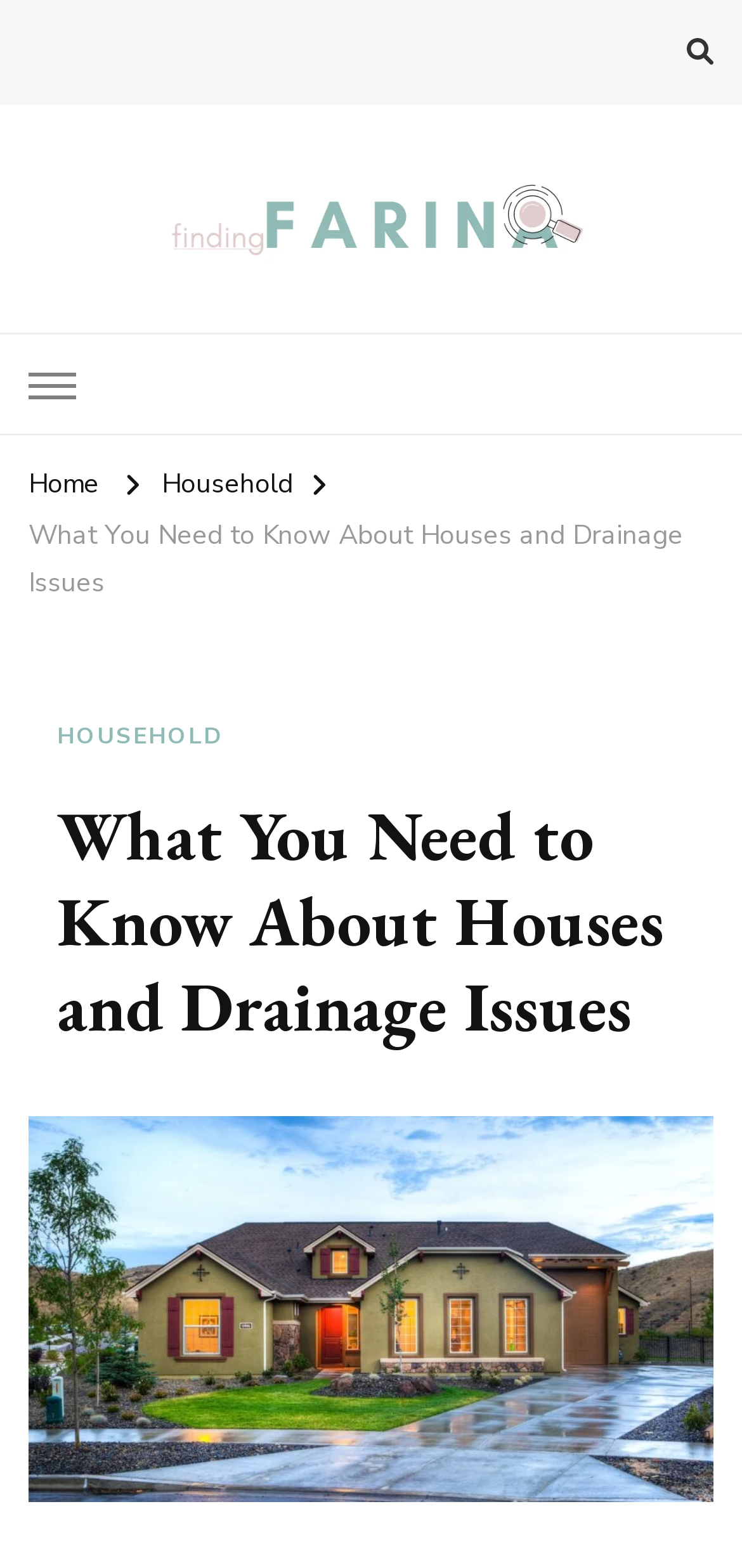Find the bounding box of the UI element described as follows: "alt="Finding Farina"".

[0.038, 0.103, 0.962, 0.176]